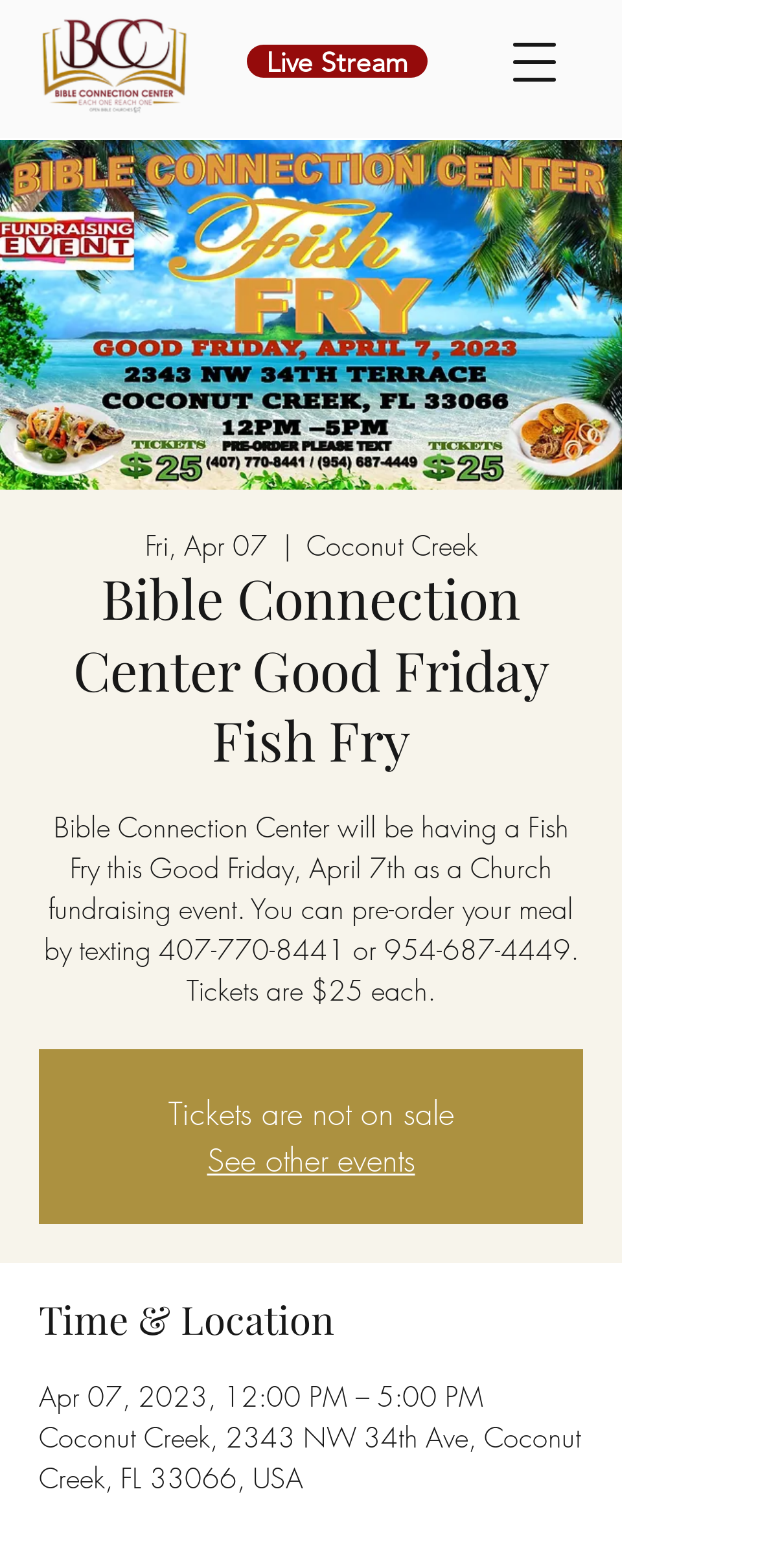What is the purpose of the Fish Fry event?
Refer to the screenshot and answer in one word or phrase.

Church fundraising